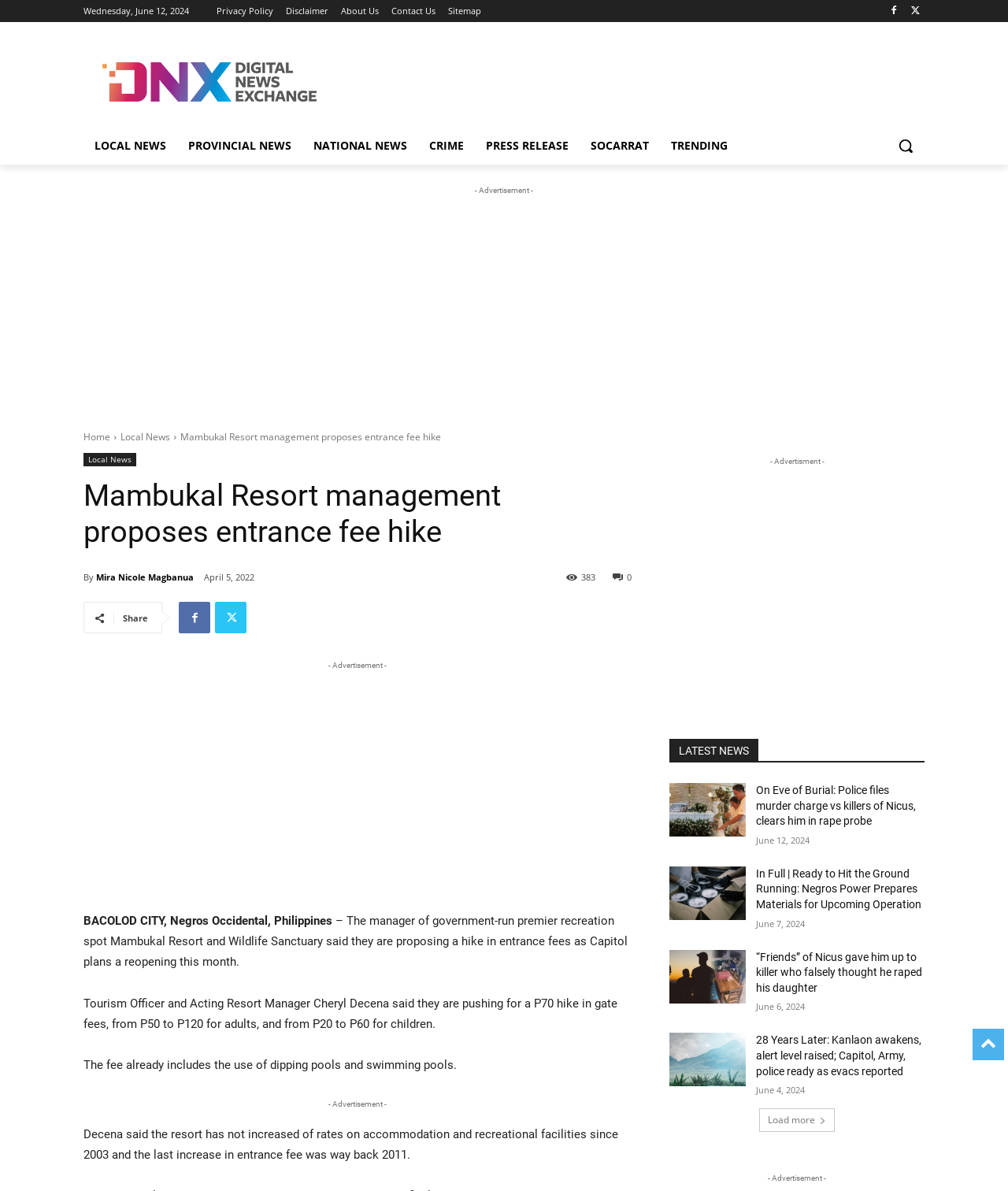Give a detailed account of the webpage's layout and content.

This webpage appears to be a news article from a local news and information channel in Bacolod, Philippines. At the top of the page, there is a horizontal menu bar with links to "Privacy Policy", "Disclaimer", "About Us", "Contact Us", and "Sitemap". Below this menu bar, there is a section with a logo and a link to the news channel's homepage.

The main content of the page is an article about Mambukal Resort management proposing an entrance fee hike. The article's title is "Mambukal Resort management proposes entrance fee hike" and is displayed prominently at the top of the page. Below the title, there is a byline with the author's name, "Mira Nicole Magbanua", and a timestamp indicating that the article was published on April 5, 2022.

The article itself is divided into several paragraphs, with the main content describing the proposed entrance fee hike and the reasons behind it. There are also several advertisements scattered throughout the article, marked by "- Advertisement -" labels.

To the right of the article, there is a sidebar with links to various news categories, including "LOCAL NEWS", "PROVINCIAL NEWS", "NATIONAL NEWS", "CRIME", "PRESS RELEASE", "SOCARRAT", and "TRENDING". Below this sidebar, there is a search bar and a button to share the article on social media.

At the bottom of the page, there is a section labeled "LATEST NEWS" with links to several other news articles, including "On Eve of Burial: Police files murder charge vs killers of Nicus, clears him in rape probe", "In Full | Ready to Hit the Ground Running: Negros Power Prepares Materials for Upcoming Operation", and "“Friends” of Nicus gave him up to killer who falsely thought he raped his daughter". Each of these links has a timestamp indicating when the article was published.